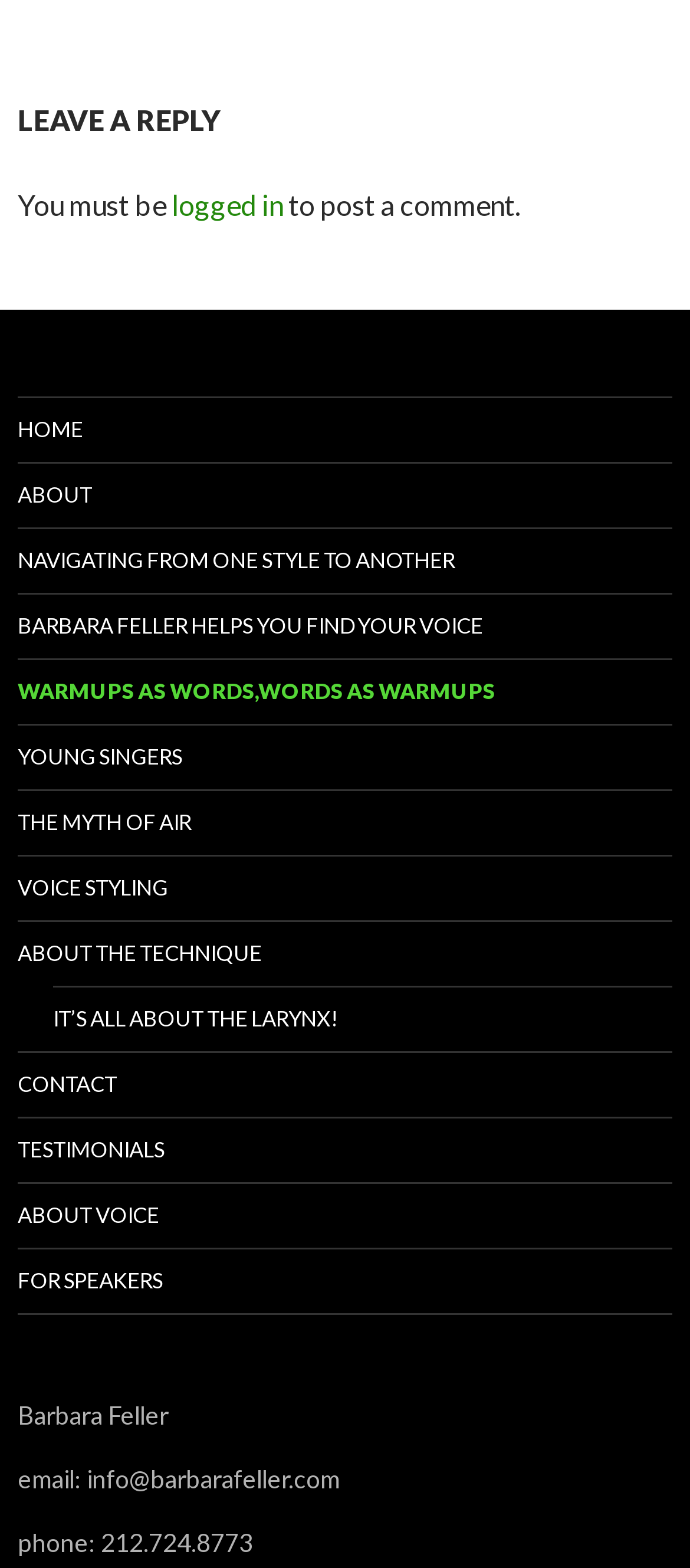Provide the bounding box coordinates, formatted as (top-left x, top-left y, bottom-right x, bottom-right y), with all values being floating point numbers between 0 and 1. Identify the bounding box of the UI element that matches the description: About the Technique

[0.026, 0.588, 0.974, 0.628]